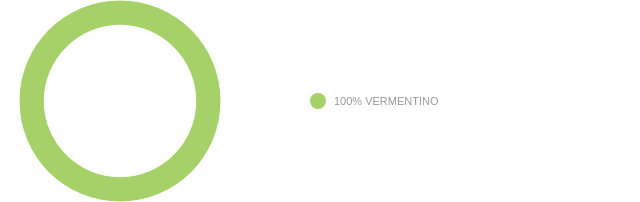Respond with a single word or phrase to the following question: Where is the Huerhuero Vineyard located?

Paso Robles, California